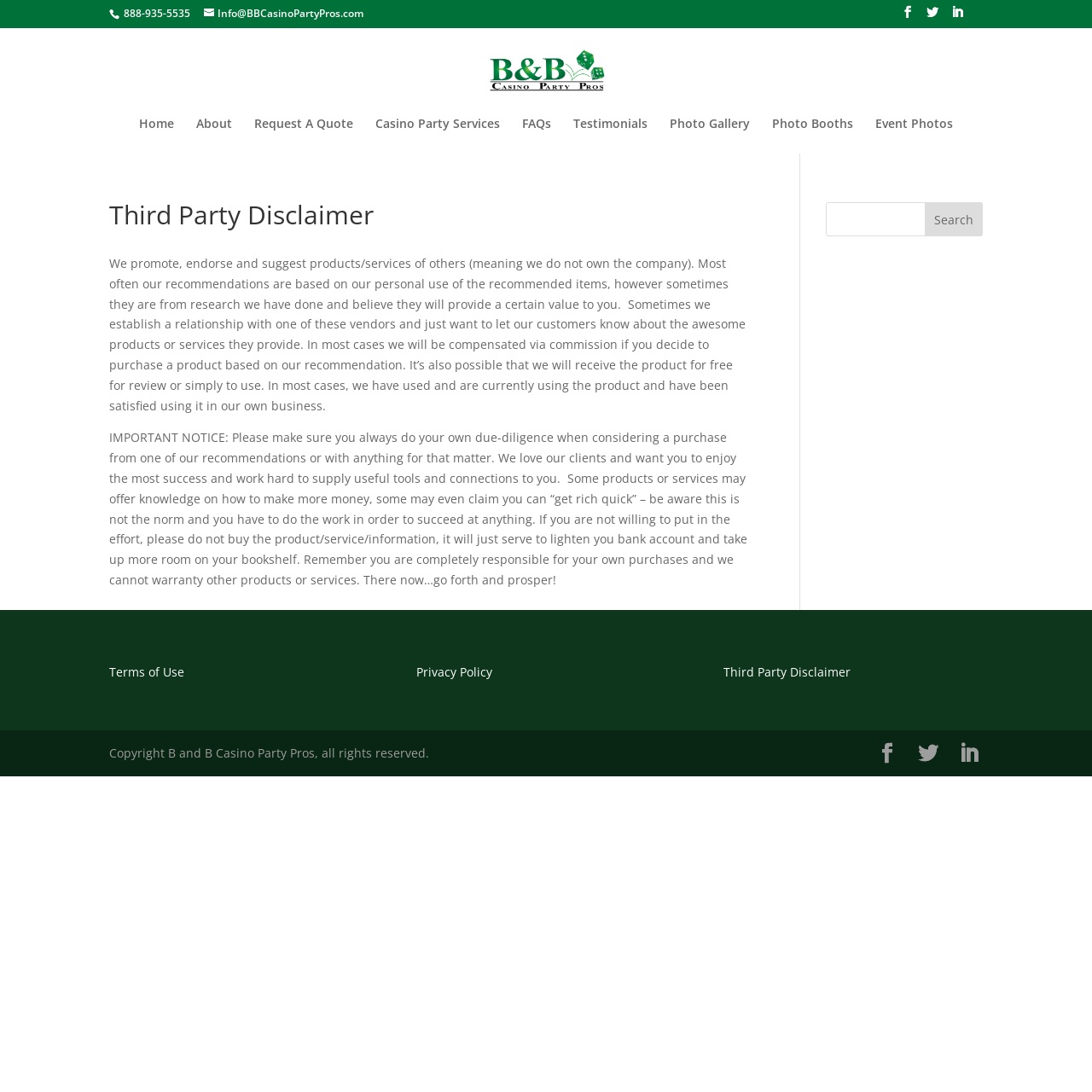Elaborate on the webpage's design and content in a detailed caption.

The webpage is about B and B Casino Party Pros, a company that provides casino party services. At the top left, there is a phone number "888-935-5535" and an email address "Info@BBCasinoPartyPros.com" with an information icon. To the right of these, there are three social media links: two icons and a "LinkedIn" link. 

Below these, there is a logo of B and B Casino Party Pros, which is an image, accompanied by a link to the company's homepage. Underneath the logo, there is a navigation menu with seven links: "Home", "About", "Request A Quote", "Casino Party Services", "FAQs", "Testimonials", and "Photo Gallery", followed by two more links, "Photo Booths" and "Event Photos".

The main content of the page is an article with a heading "Third Party Disclaimer". The article explains that the company promotes and endorses products and services of other companies, and sometimes receives compensation or free products for reviews. It also advises customers to do their own due diligence when considering a purchase based on the company's recommendations.

On the right side of the article, there is a search box with a "Search" button. At the bottom of the page, there are links to "Terms of Use", "Privacy Policy", and "Third Party Disclaimer" in the center, and social media links and a copyright notice at the bottom right.